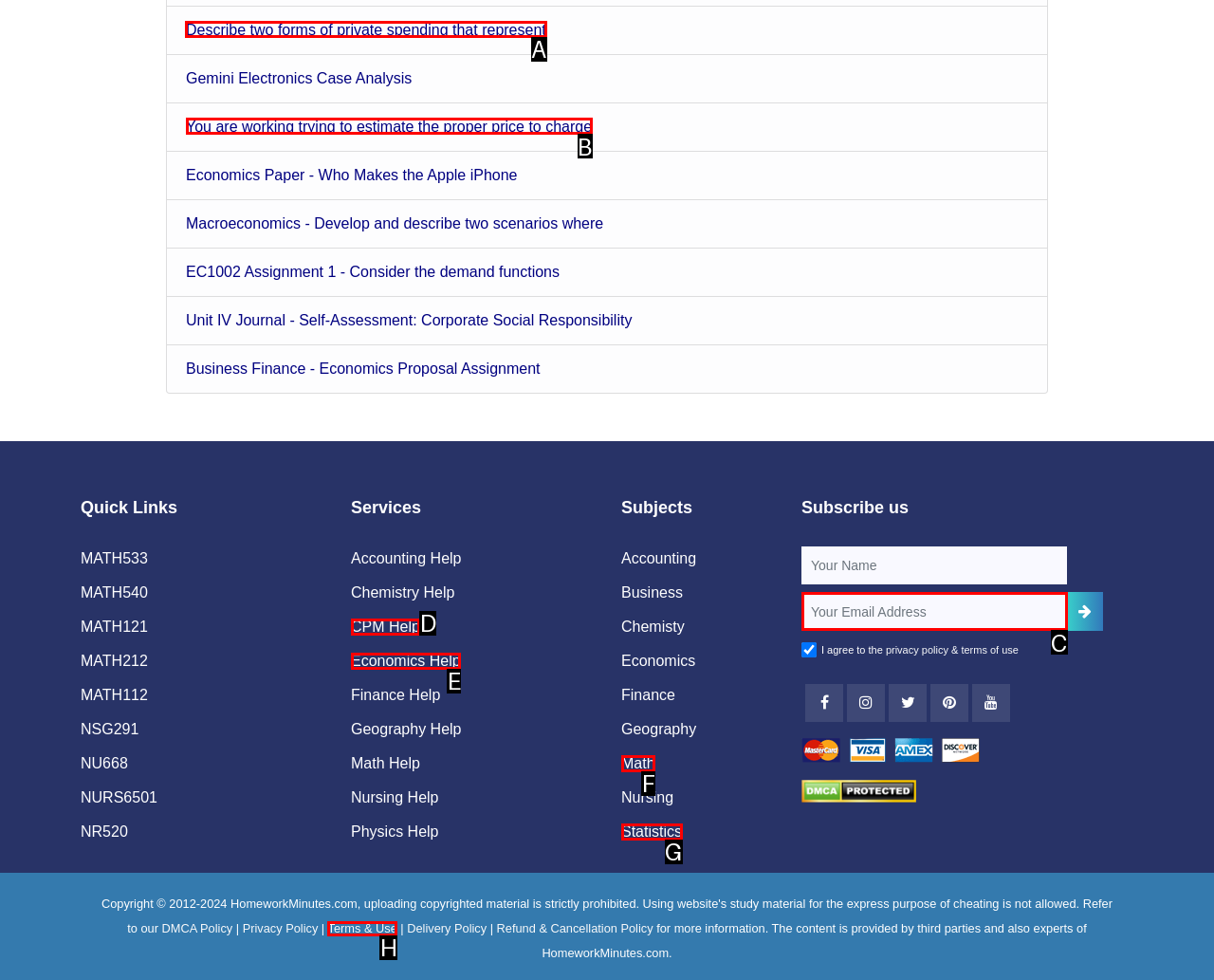What letter corresponds to the UI element to complete this task: Click on the 'Describe two forms of private spending that represent' link
Answer directly with the letter.

A